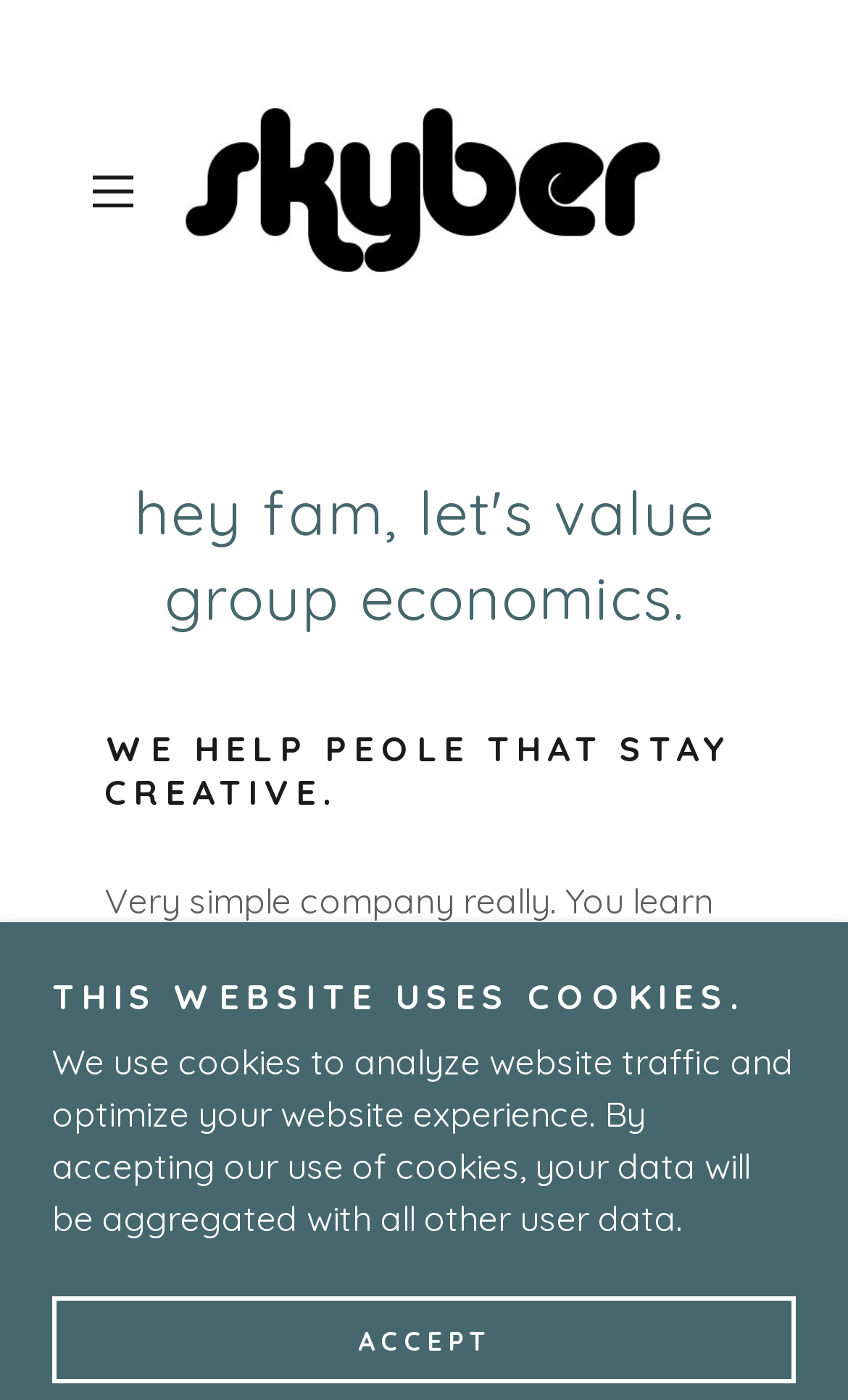For the following element description, predict the bounding box coordinates in the format (top-left x, top-left y, bottom-right x, bottom-right y). All values should be floating point numbers between 0 and 1. Description: aria-label="Hamburger Site Navigation Icon"

[0.082, 0.106, 0.207, 0.168]